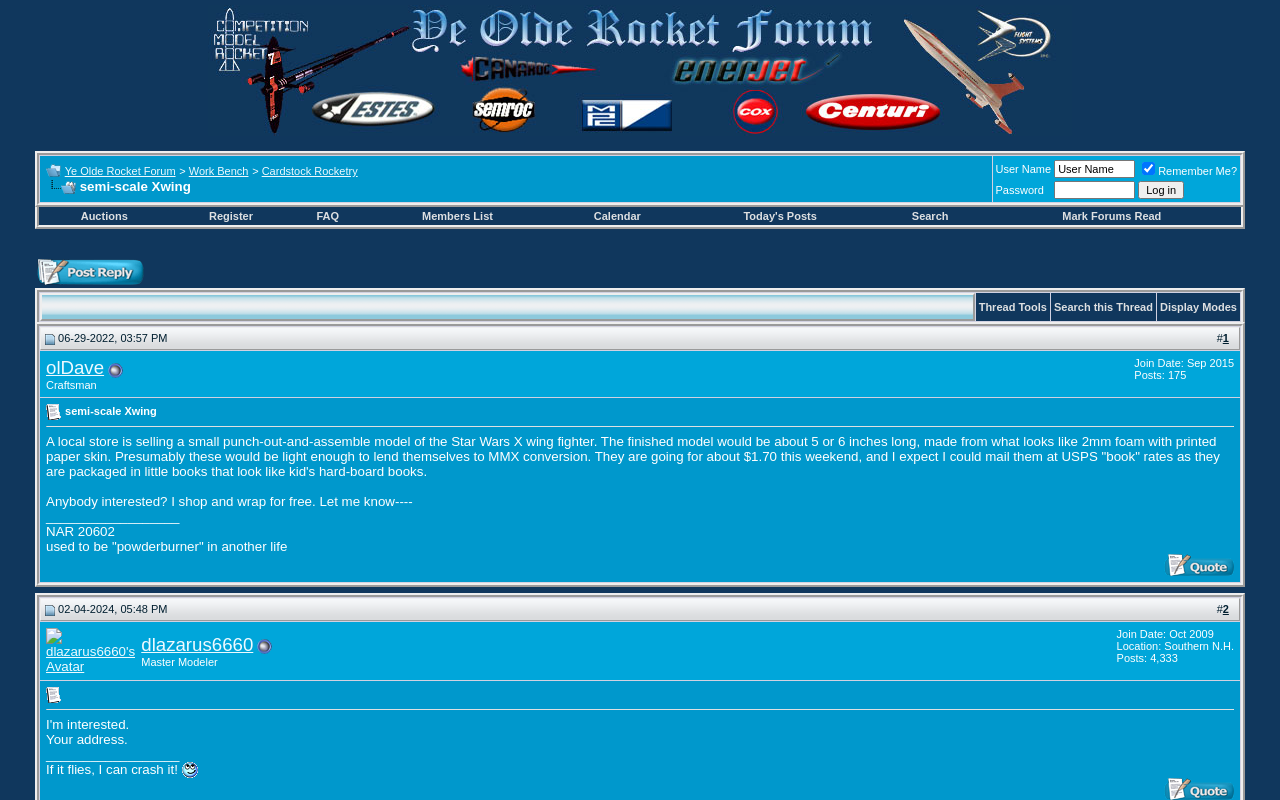Find the bounding box coordinates of the area that needs to be clicked in order to achieve the following instruction: "Log in to the forum". The coordinates should be specified as four float numbers between 0 and 1, i.e., [left, top, right, bottom].

[0.889, 0.092, 0.925, 0.115]